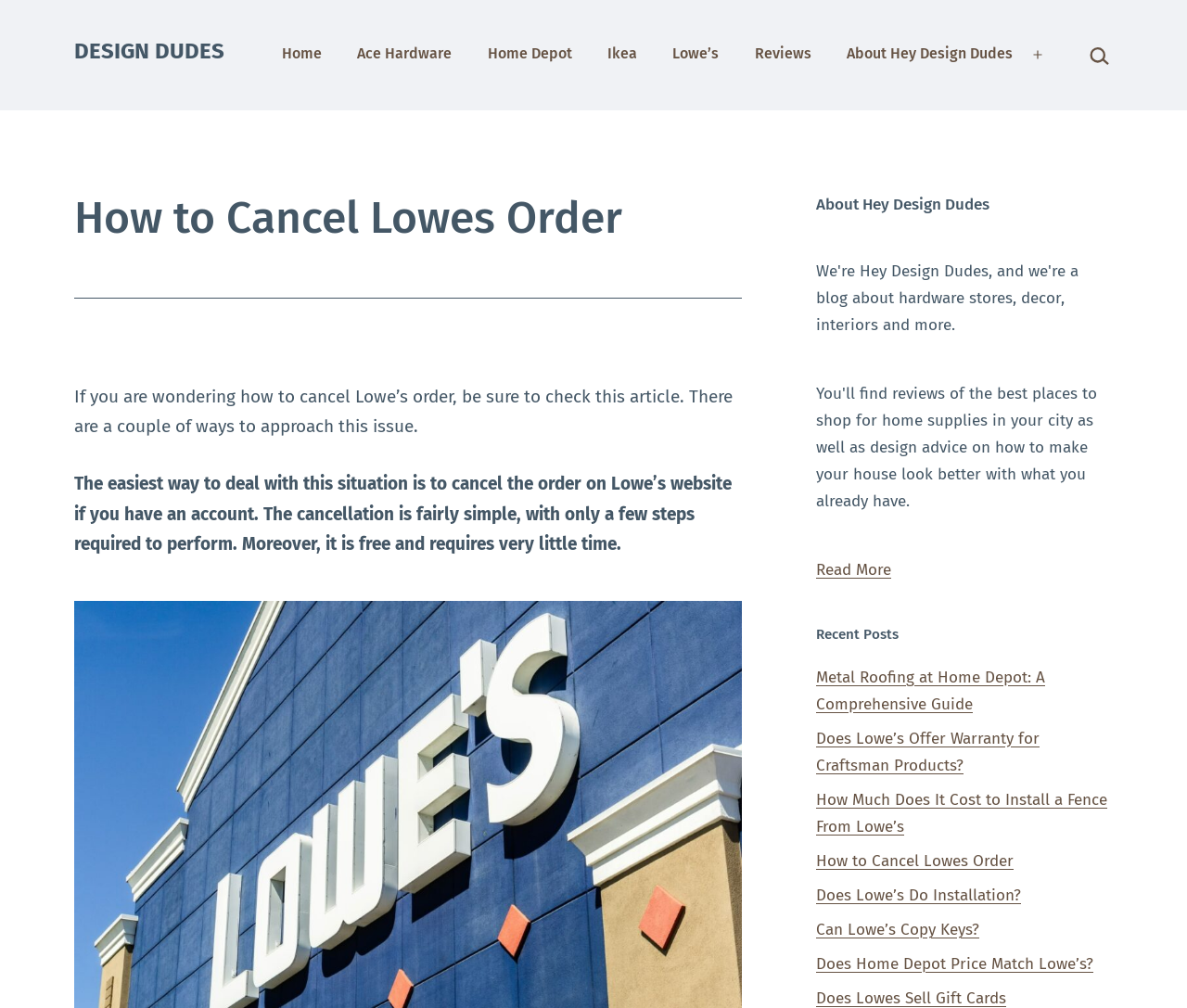Given the description Home, predict the bounding box coordinates of the UI element. Ensure the coordinates are in the format (top-left x, top-left y, bottom-right x, bottom-right y) and all values are between 0 and 1.

[0.227, 0.033, 0.281, 0.076]